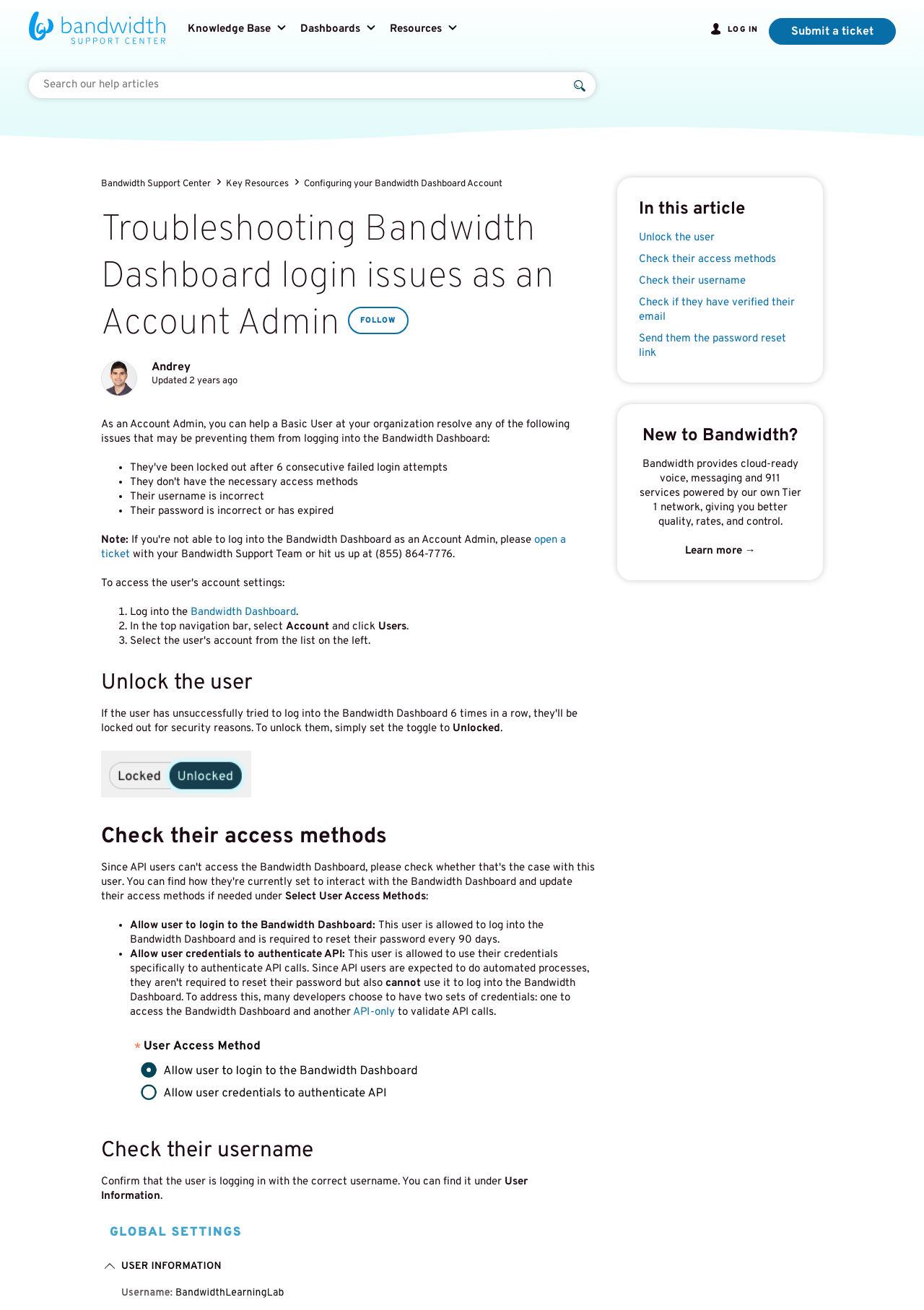What is the phone number to contact the Bandwidth Support Team?
Give a one-word or short-phrase answer derived from the screenshot.

(855) 864-7776